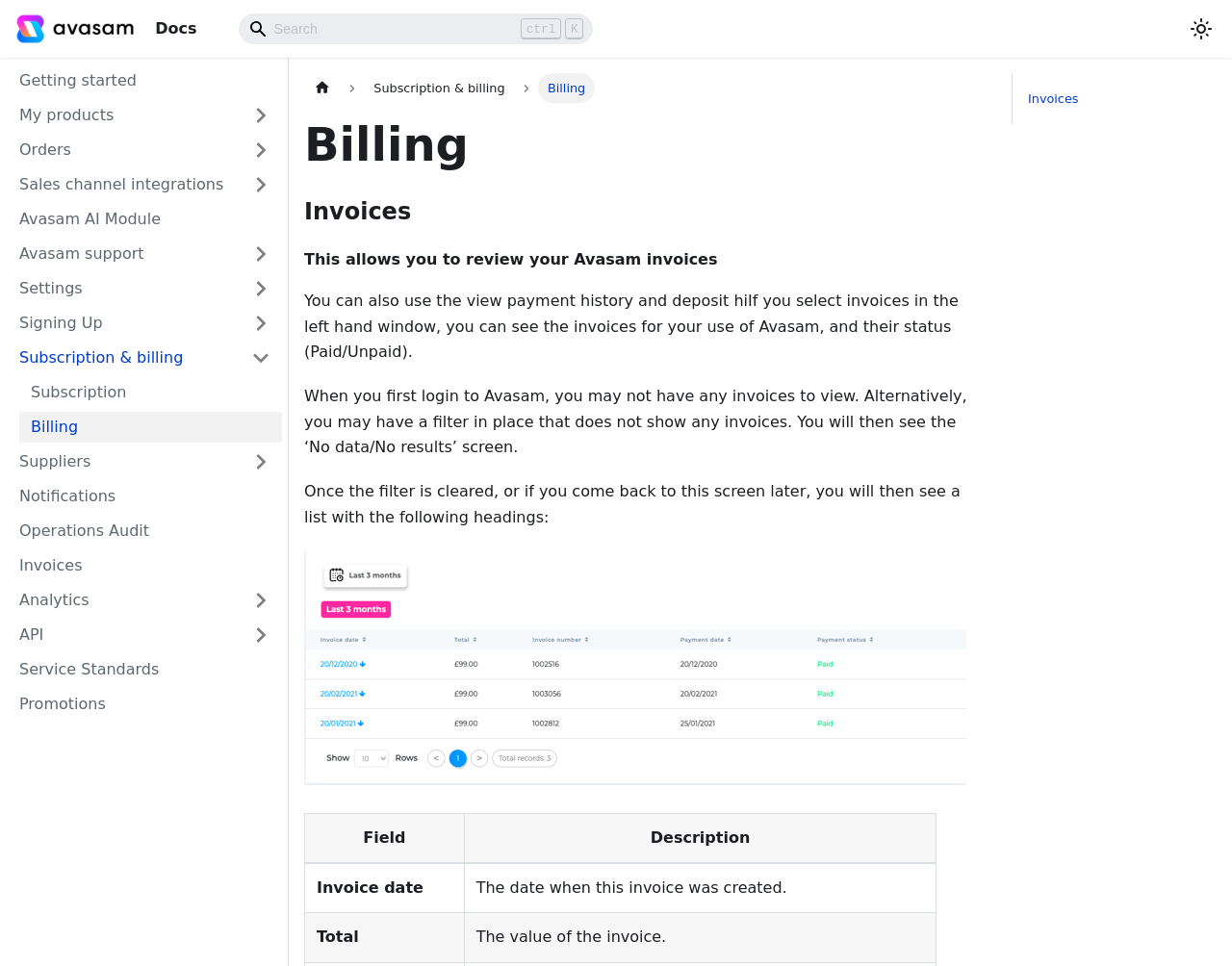Pinpoint the bounding box coordinates of the element that must be clicked to accomplish the following instruction: "View payment history and deposit history". The coordinates should be in the format of four float numbers between 0 and 1, i.e., [left, top, right, bottom].

[0.334, 0.205, 0.356, 0.233]